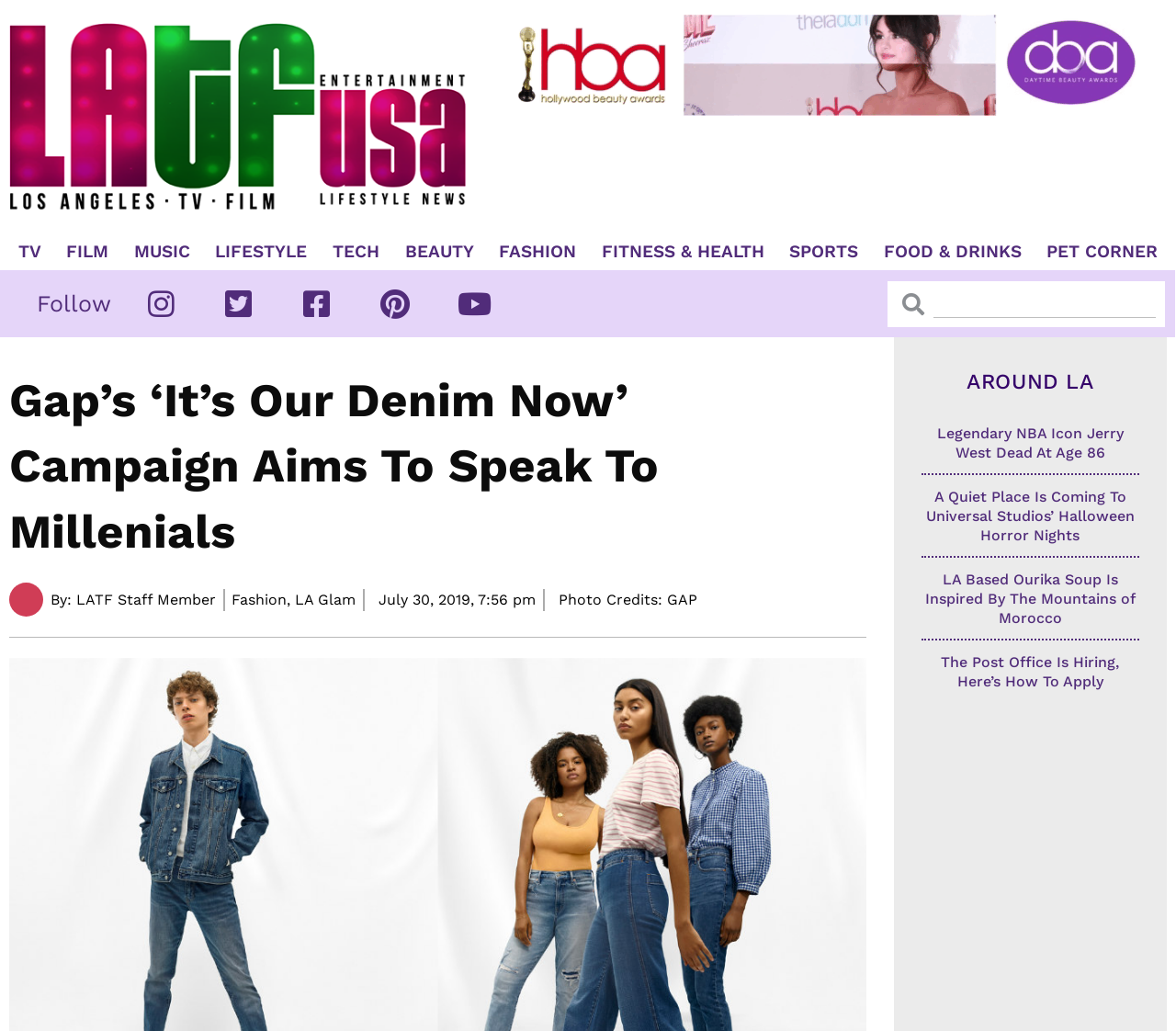Please answer the following question using a single word or phrase: 
What is the purpose of the search box?

To search the website